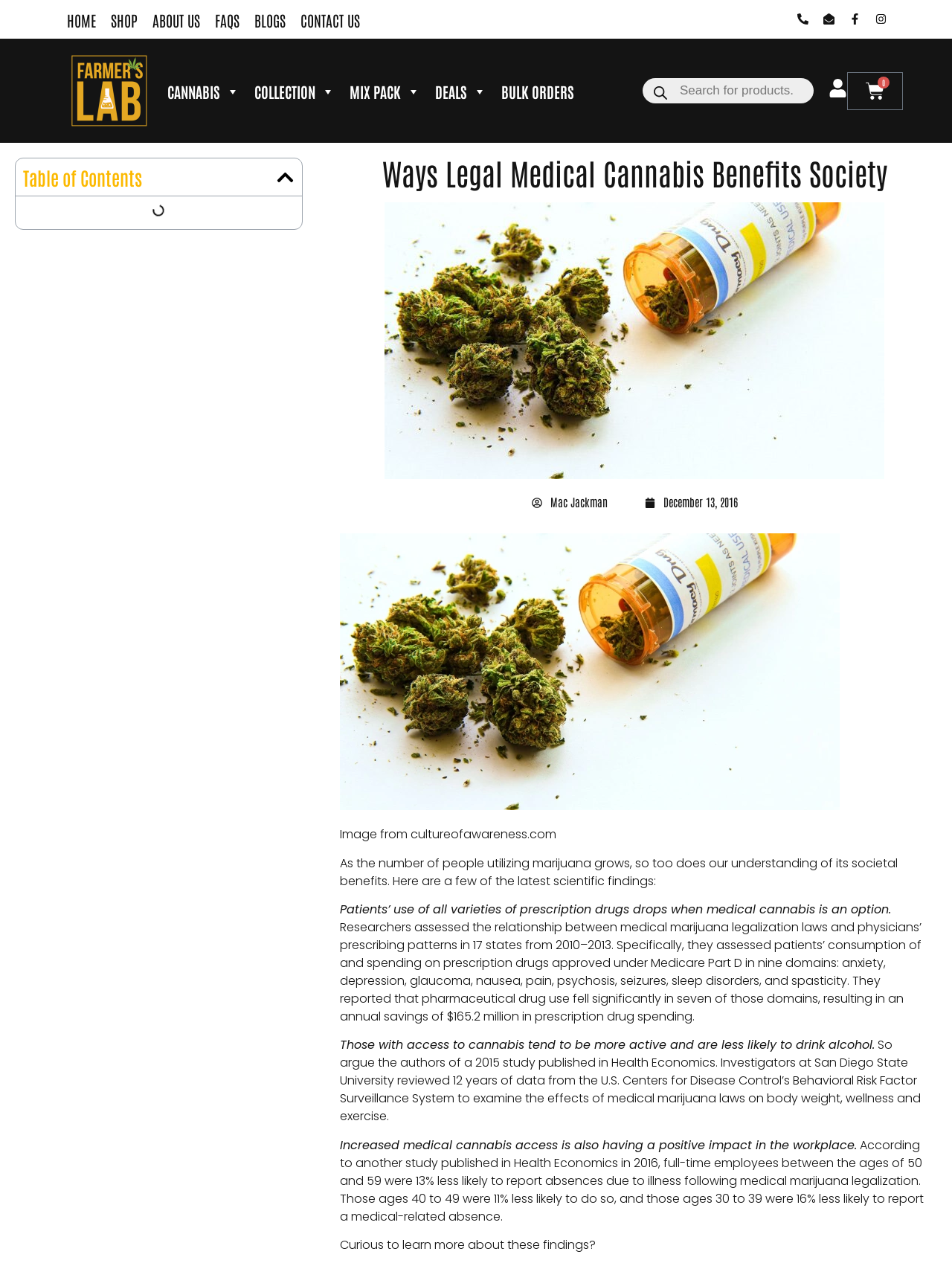What is the topic of the blog post?
Kindly offer a detailed explanation using the data available in the image.

The topic of the blog post can be determined by looking at the heading element with ID 385, which has the text 'Ways Legal Medical Cannabis Benefits Society'. This heading is a prominent element on the webpage and indicates the topic of the blog post.